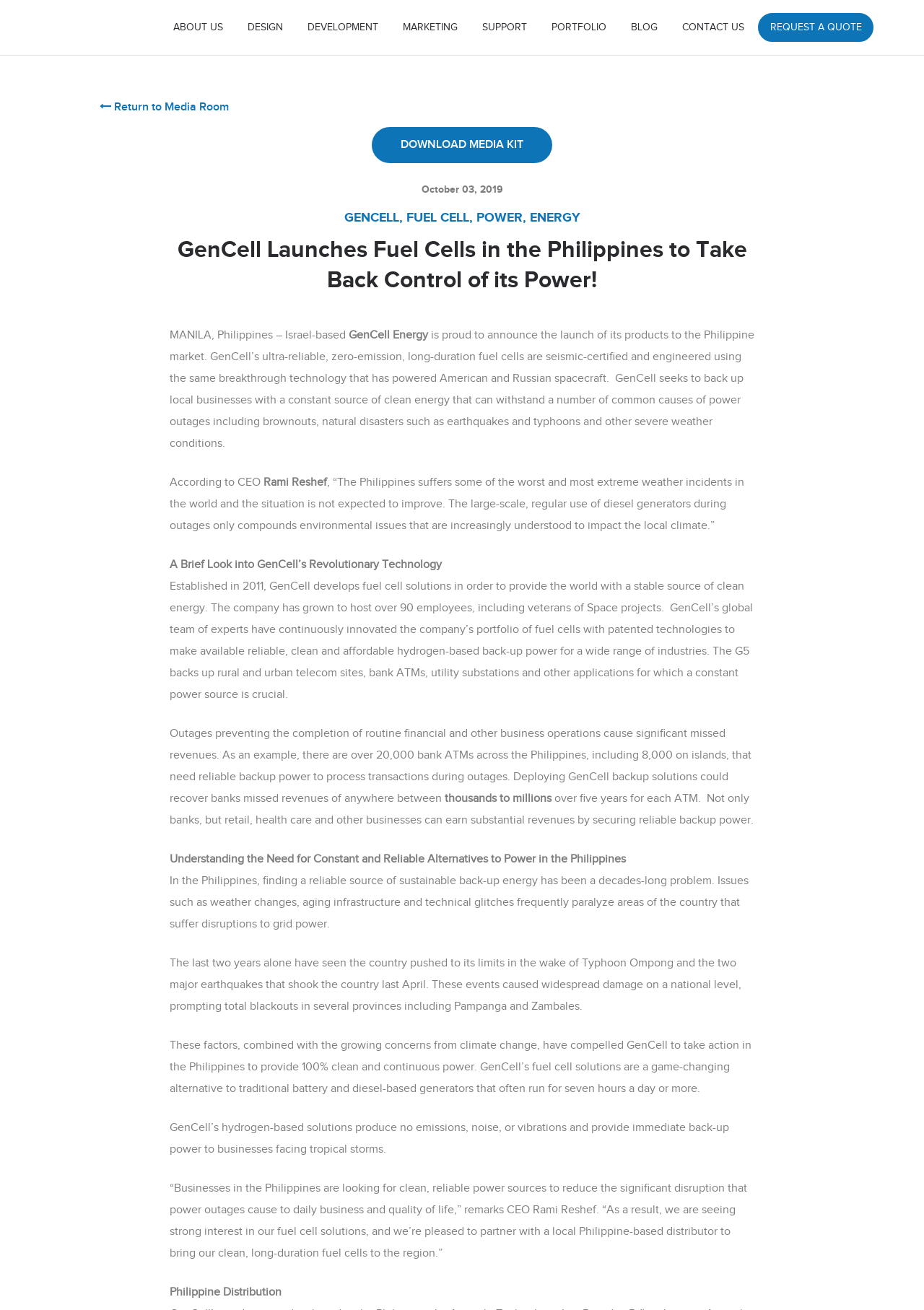Please determine the bounding box coordinates of the clickable area required to carry out the following instruction: "Click on CONTACT US". The coordinates must be four float numbers between 0 and 1, represented as [left, top, right, bottom].

[0.727, 0.008, 0.817, 0.034]